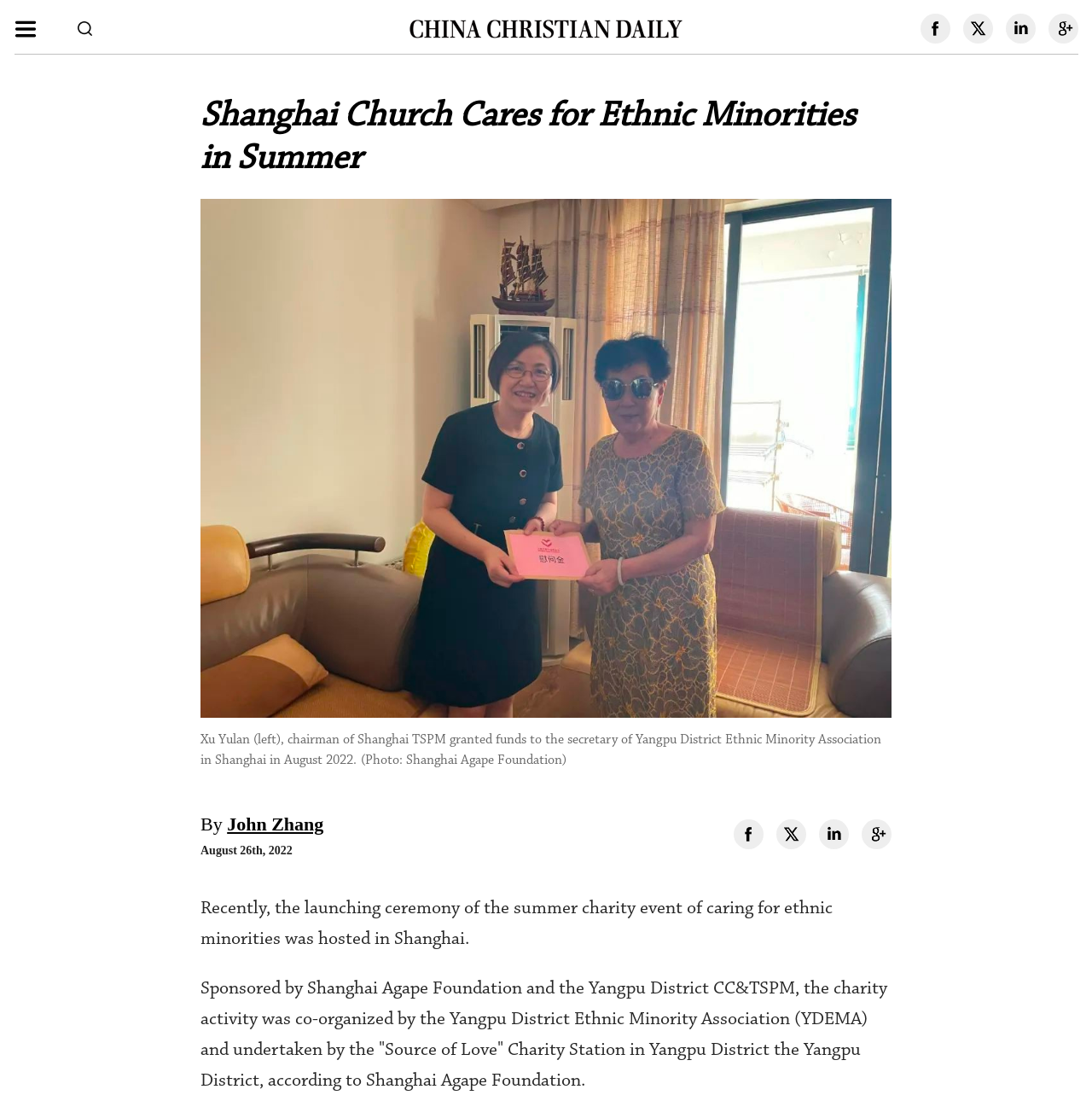Articulate a complete and detailed caption of the webpage elements.

The webpage is about a summer charity event for ethnic minorities in Shanghai. At the top, there are five links aligned horizontally, taking up about half of the screen width. Below these links, there is a header section that spans almost the entire width of the screen. Within this header, there is a prominent heading that reads "Shanghai Church Cares for Ethnic Minorities in Summer". 

To the right of the heading, there is a large figure that occupies about two-thirds of the screen height. The figure contains an image with a caption that describes a scene where Xu Yulan, the chairman of Shanghai TSPM, is granting funds to the secretary of Yangpu District Ethnic Minority Association in Shanghai in August 2022. The caption also credits the photo to the Shanghai Agape Foundation.

Below the figure, there is a section of text that provides more information about the charity event. The text is divided into several paragraphs. The first paragraph is a brief summary of the event, stating that the launching ceremony of the summer charity event was hosted in Shanghai. The second paragraph provides more details about the event, including its sponsors, co-organizers, and undertakers.

Throughout the webpage, there are several links scattered throughout the text, which may provide additional information or resources related to the charity event.